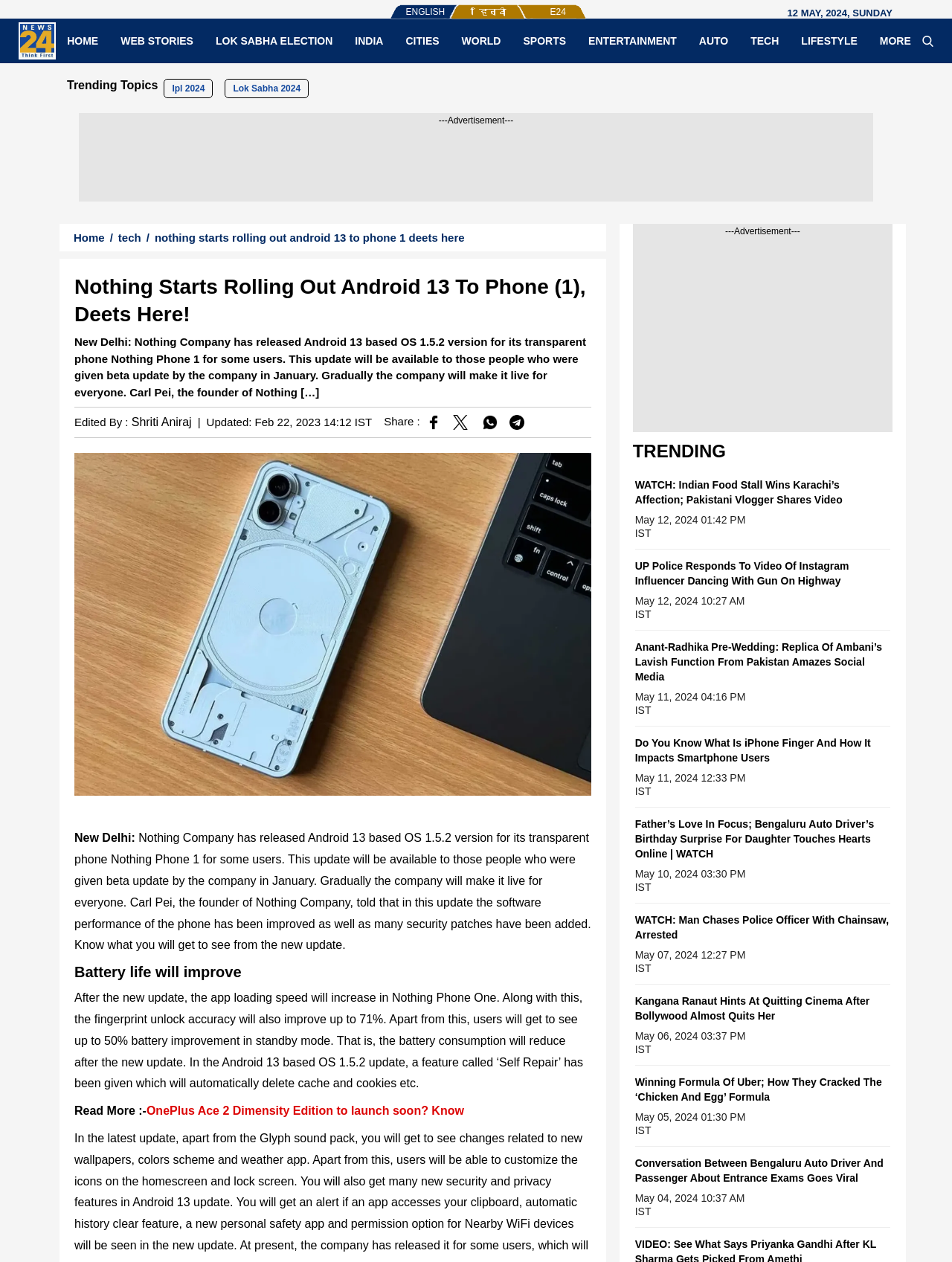Determine the bounding box coordinates of the clickable element to complete this instruction: "Click on the 'TECH' link". Provide the coordinates in the format of four float numbers between 0 and 1, [left, top, right, bottom].

[0.777, 0.027, 0.83, 0.038]